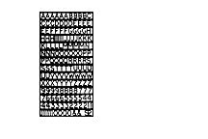Give a thorough description of the image, including any visible elements and their relationships.

The image depicts a detailed sheet of various plastic model parts, specifically from the PABT-6 collection offered by Plastruct. The design showcases an assortment of intricate shapes and components, likely intended for model builders and hobbyists. This collection features a variety of forms that can be used in architectural models, dioramas, or other creative projects. The monochrome appearance highlights the fine details and outlines of each piece, making it easy to discern their unique designs. This image serves as part of the product representation, available for purchase at a regular price of $14.30, and encourages enthusiasts to enhance their modeling projects with these versatile parts.